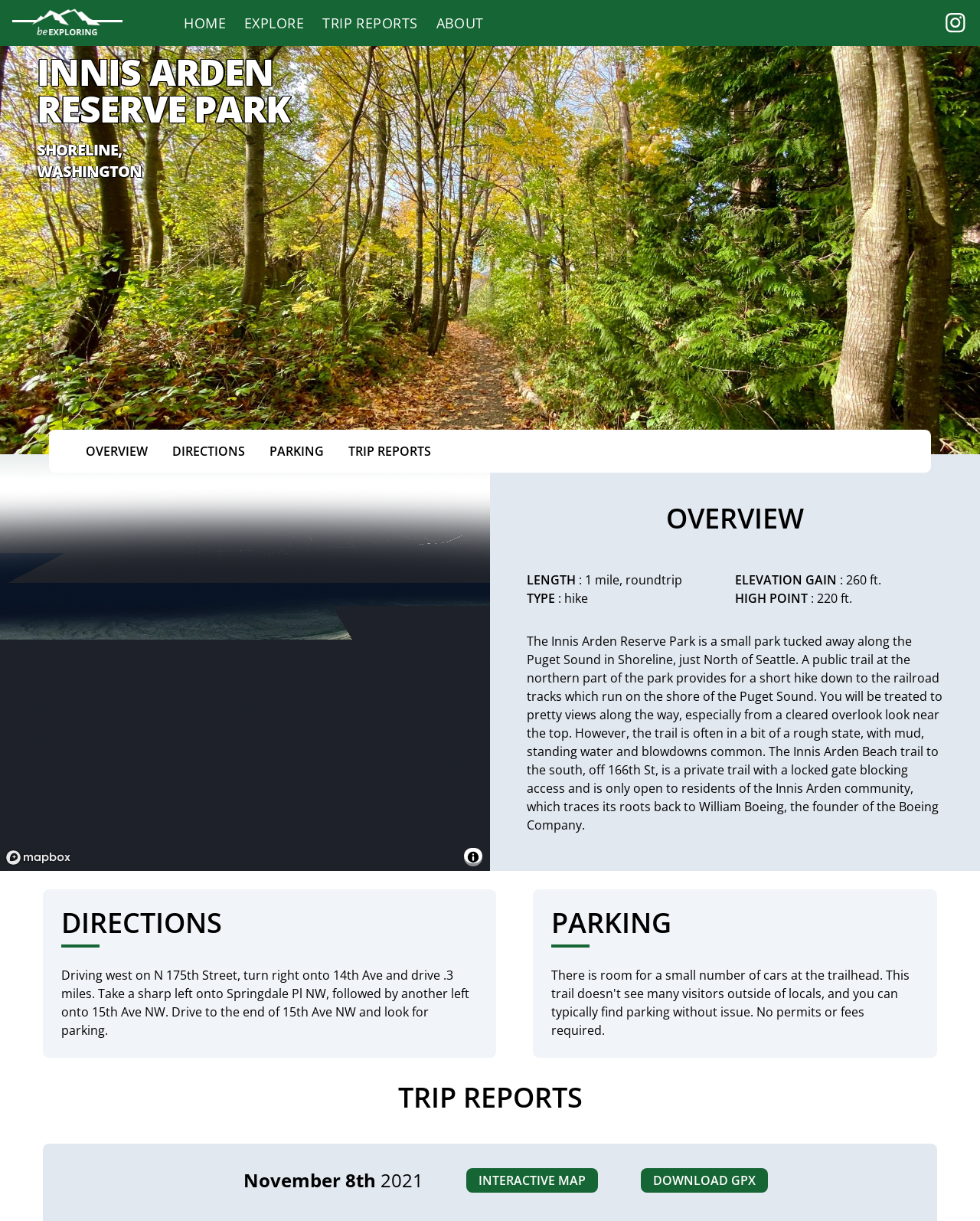Please analyze the image and give a detailed answer to the question:
Is the Innis Arden Beach trail open to the public?

I found the answer by reading the description of the park, which says 'The Innis Arden Beach trail to the south, off 166th St, is a private trail with a locked gate blocking access and is only open to residents of the Innis Arden community'.